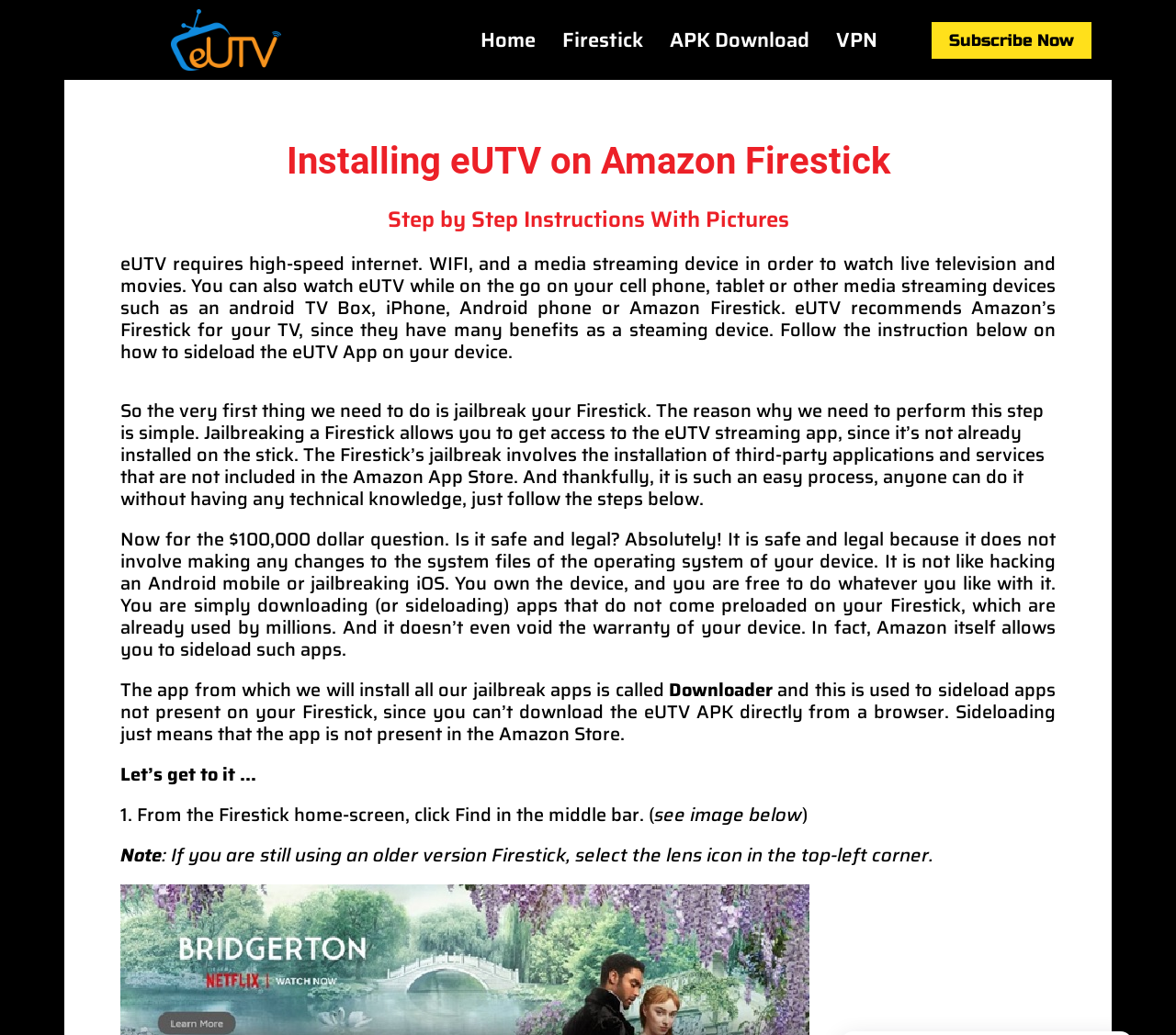What is the name of the app used to sideload jailbreak apps?
Give a detailed and exhaustive answer to the question.

The webpage explains that the app used to sideload jailbreak apps is called Downloader. This information is provided in the sixth heading on the webpage, which explains the process of sideloading apps on a Firestick.